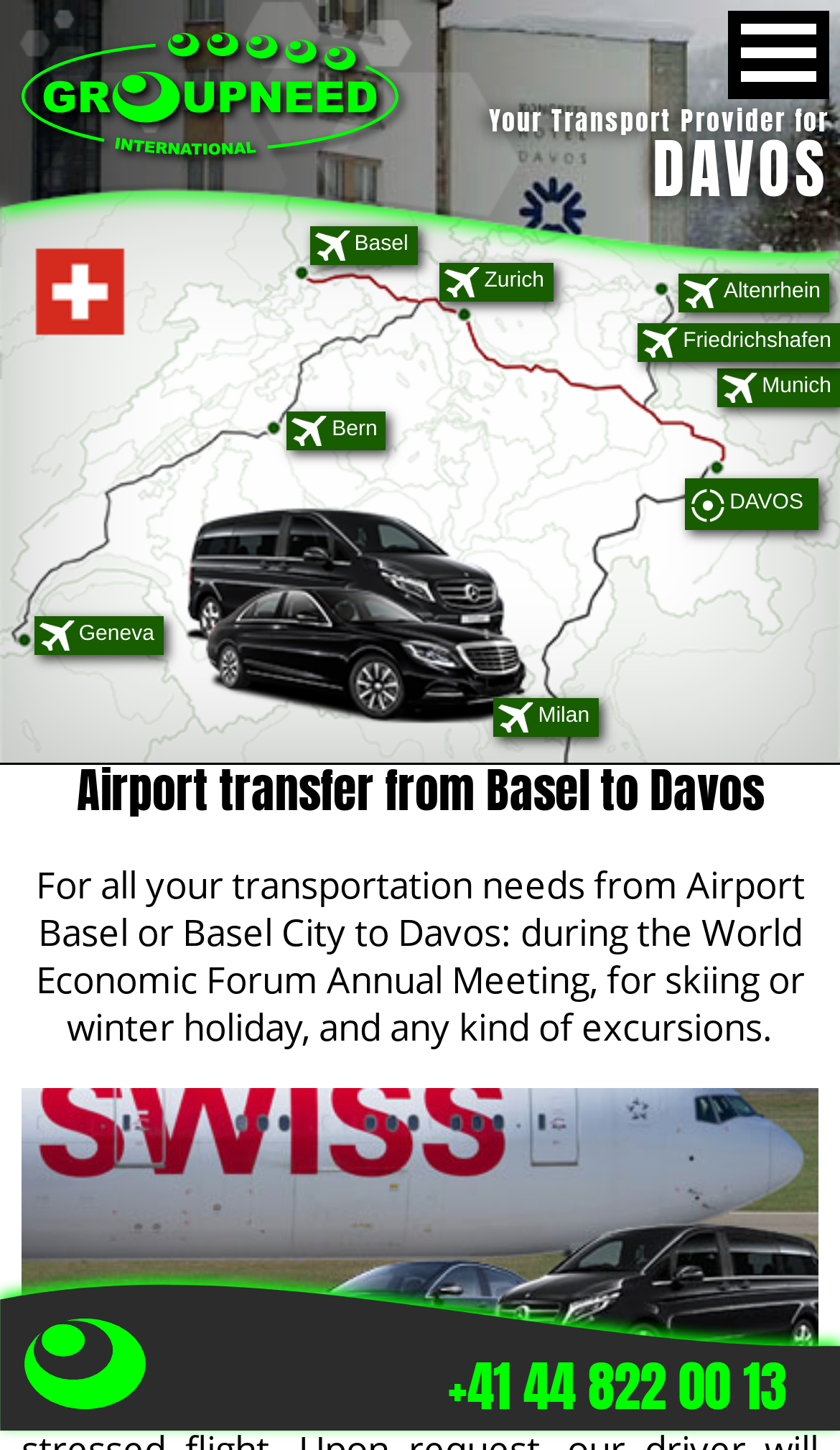Determine the bounding box of the UI component based on this description: "+41 44 822 00 13". The bounding box coordinates should be four float values between 0 and 1, i.e., [left, top, right, bottom].

[0.533, 0.93, 0.936, 0.984]